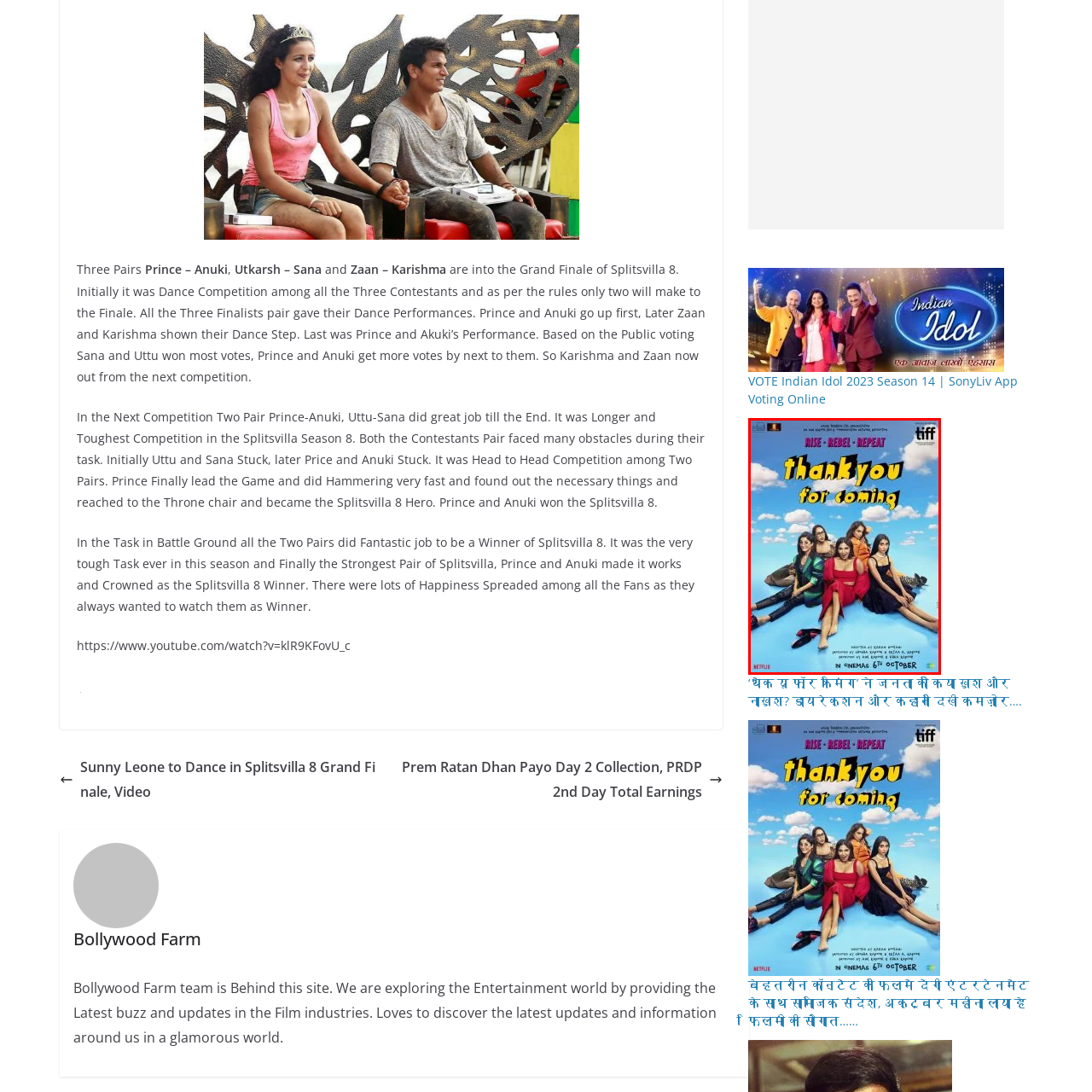How many women are posed on the poster?
Pay attention to the image outlined by the red bounding box and provide a thorough explanation in your answer, using clues from the image.

The caption clearly states that the image showcases a group of six women posed against a bright blue sky, indicating that there are six women on the poster.